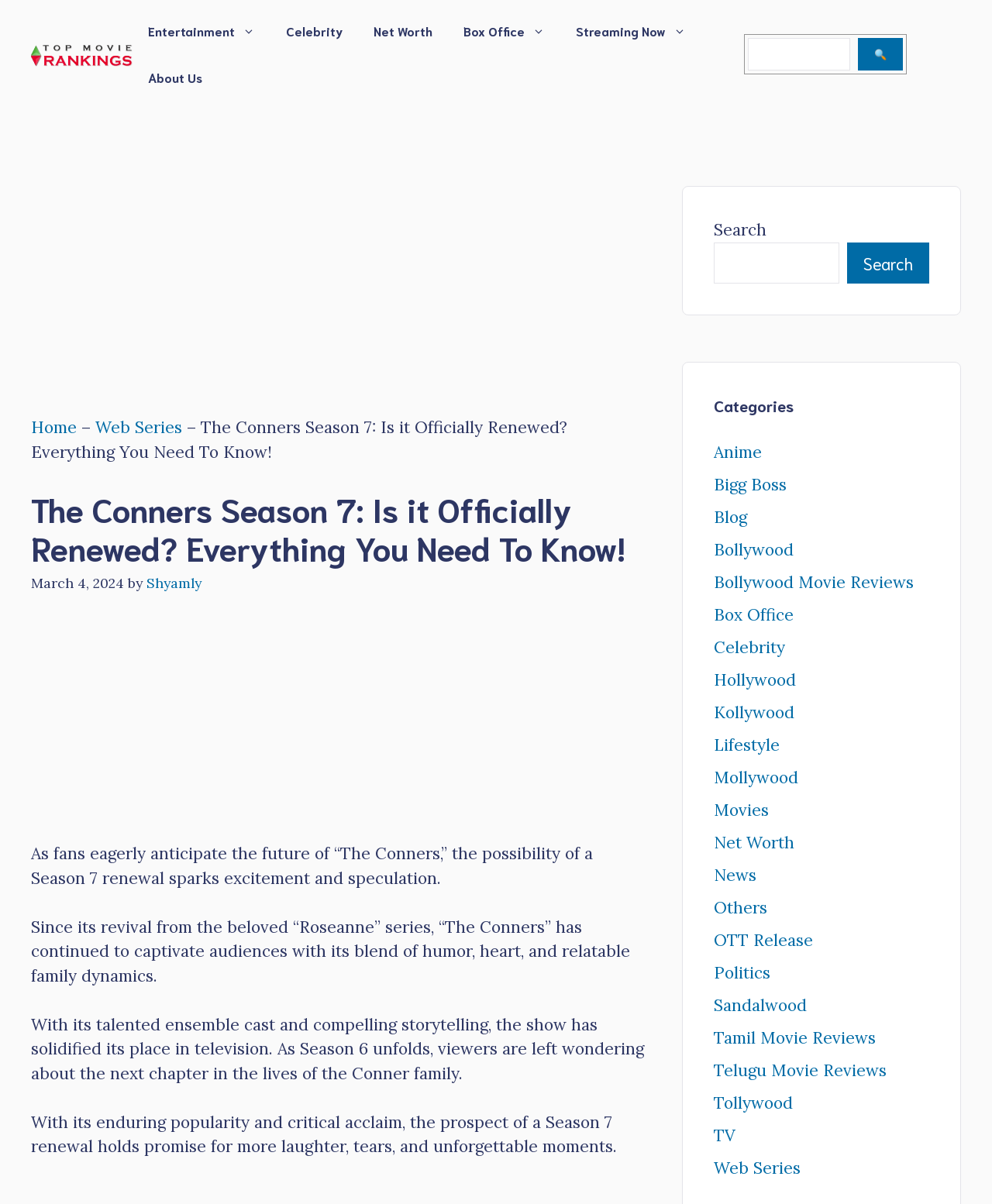For the following element description, predict the bounding box coordinates in the format (top-left x, top-left y, bottom-right x, bottom-right y). All values should be floating point numbers between 0 and 1. Description: Box Office

[0.452, 0.006, 0.565, 0.045]